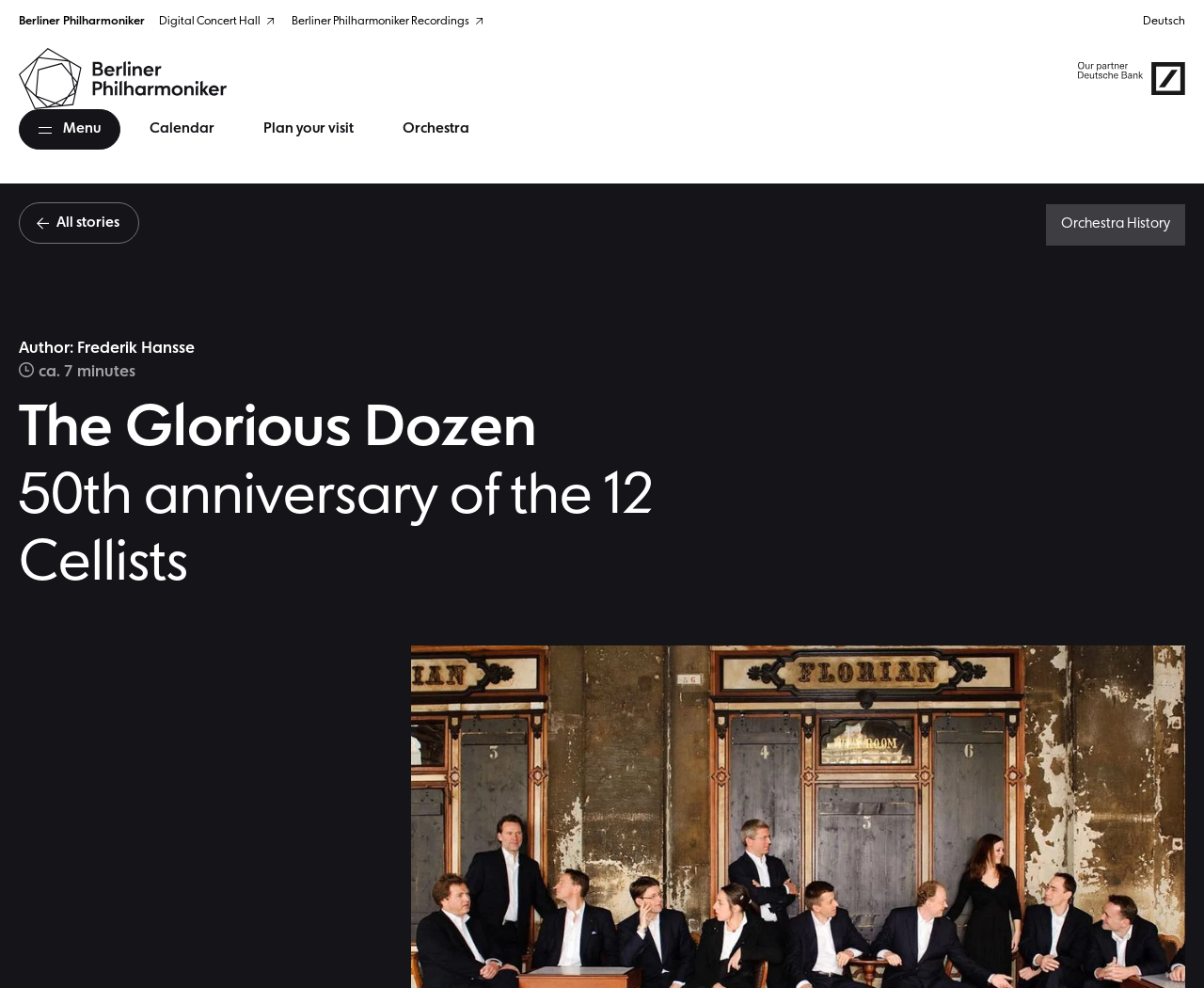Determine the webpage's heading and output its text content.

The Glorious Dozen
50th anniversary of the 12 Cellists